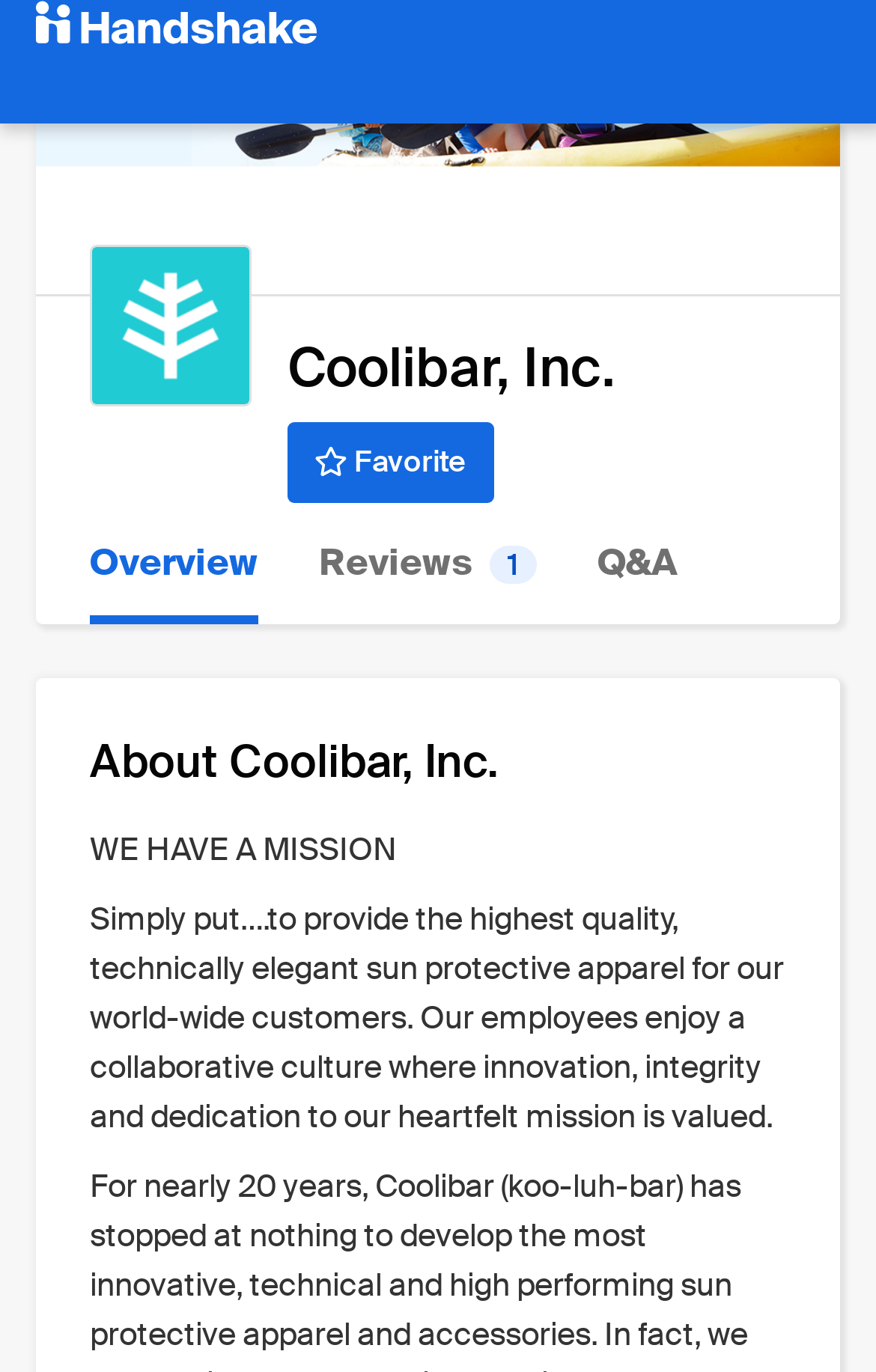Identify the bounding box of the UI component described as: "Favorite".

[0.328, 0.308, 0.563, 0.367]